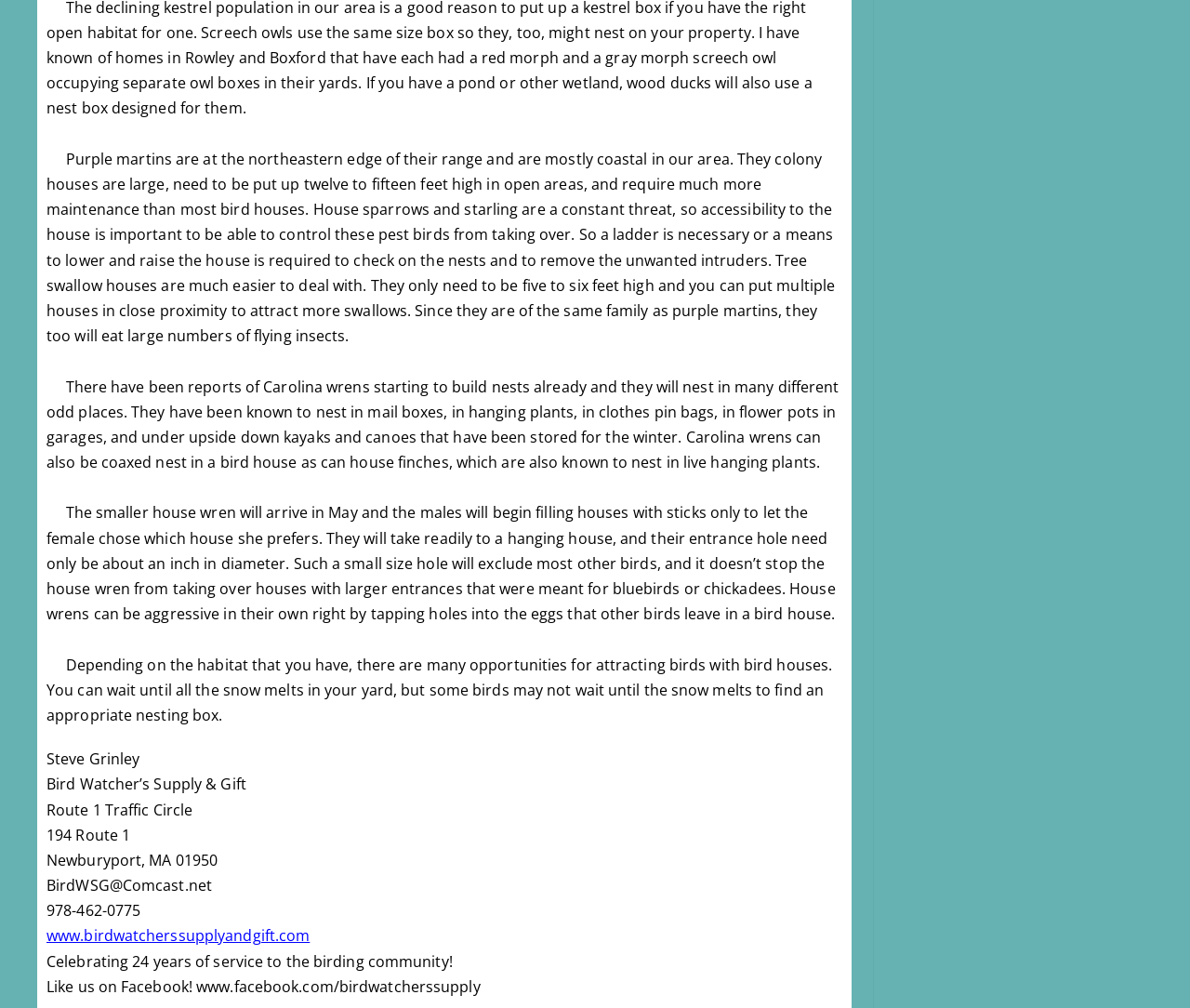Provide a brief response using a word or short phrase to this question:
What is the name of the store?

Bird Watcher’s Supply & Gift